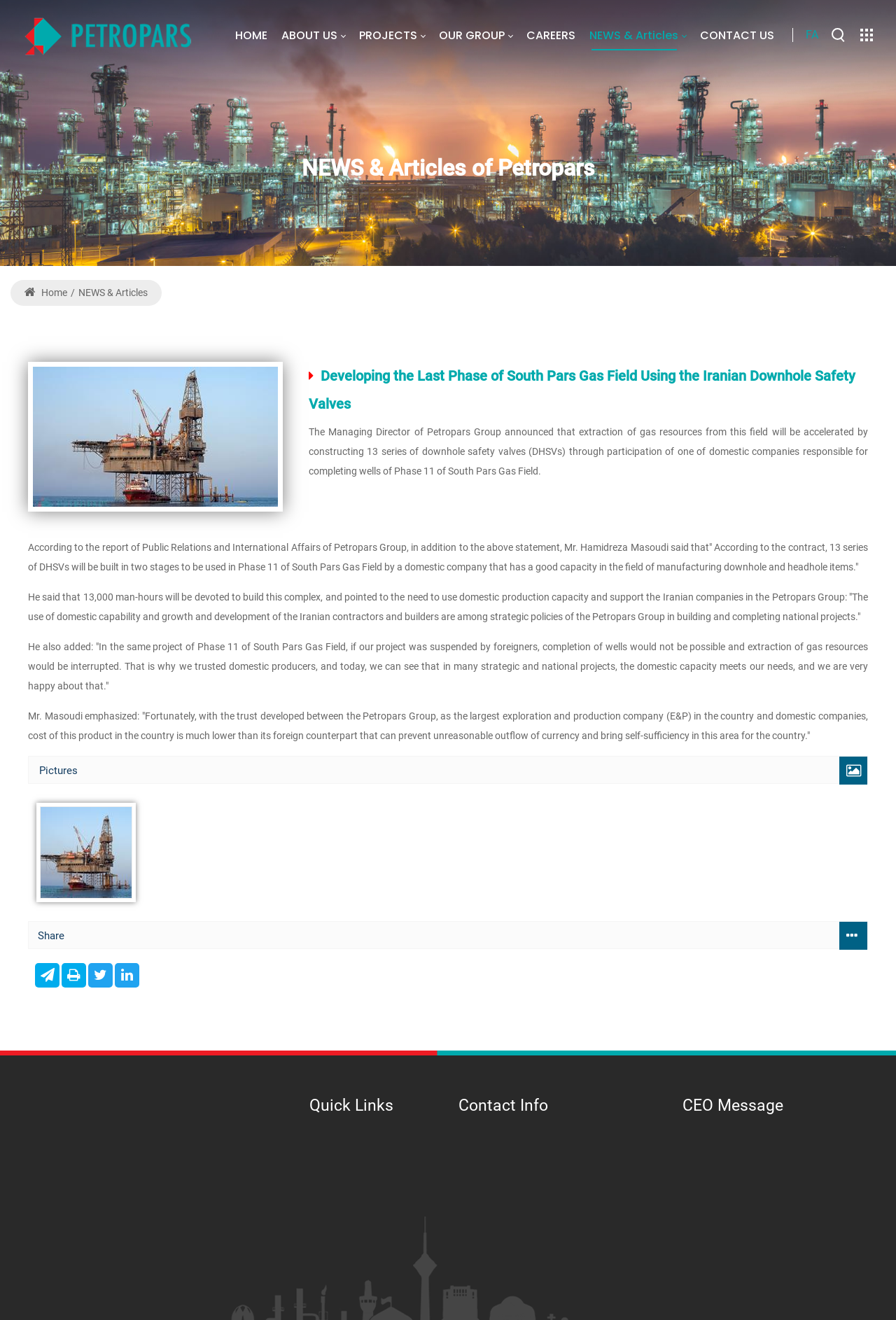Identify the bounding box coordinates of the clickable section necessary to follow the following instruction: "View 'NEWS & Articles'". The coordinates should be presented as four float numbers from 0 to 1, i.e., [left, top, right, bottom].

[0.65, 0.013, 0.773, 0.04]